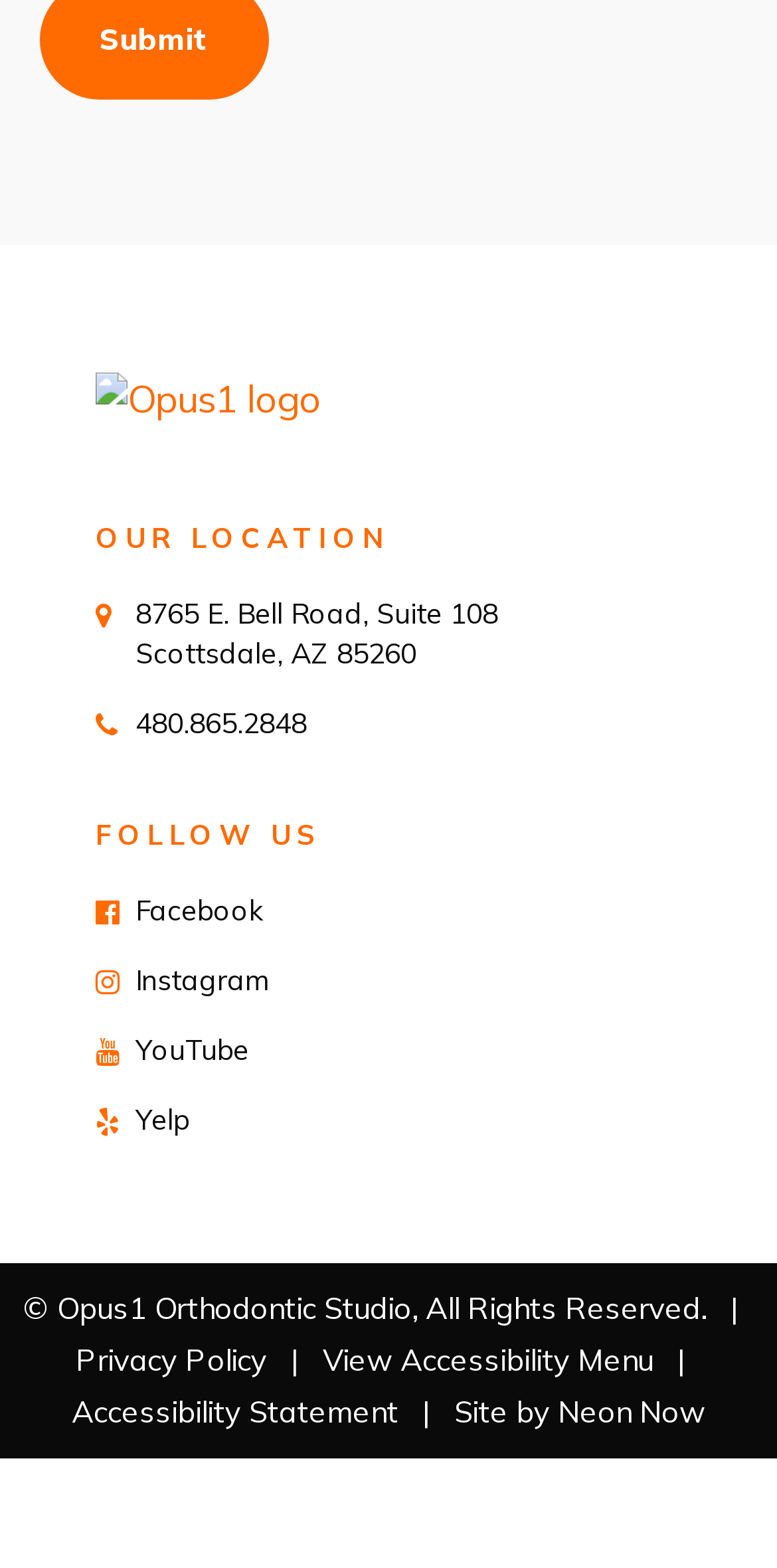Select the bounding box coordinates of the element I need to click to carry out the following instruction: "Call Opus1 Orthodontic Studio".

[0.174, 0.449, 0.395, 0.472]